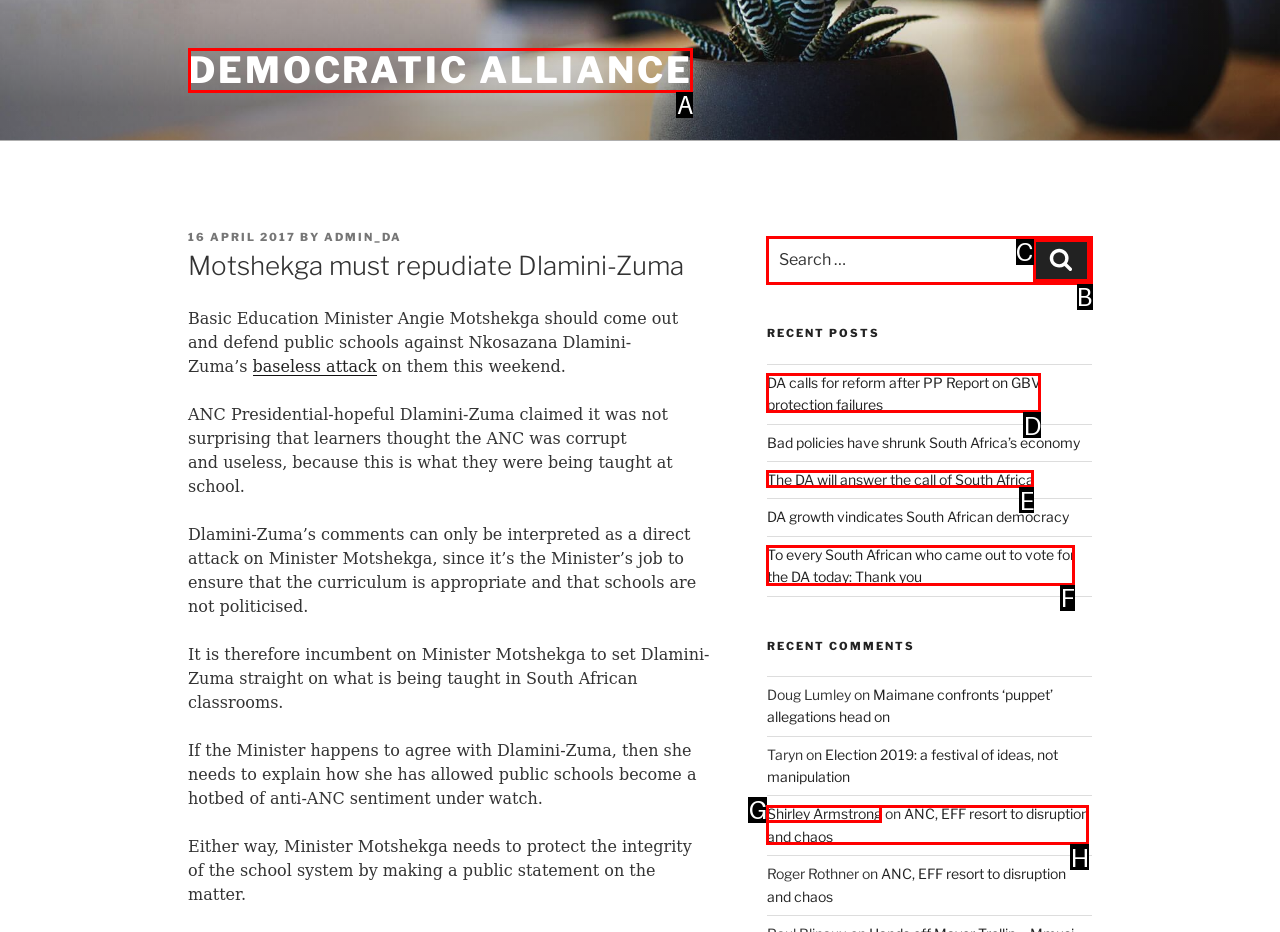Find the correct option to complete this instruction: Click on the 'DA calls for reform after PP Report on GBV protection failures' link. Reply with the corresponding letter.

D